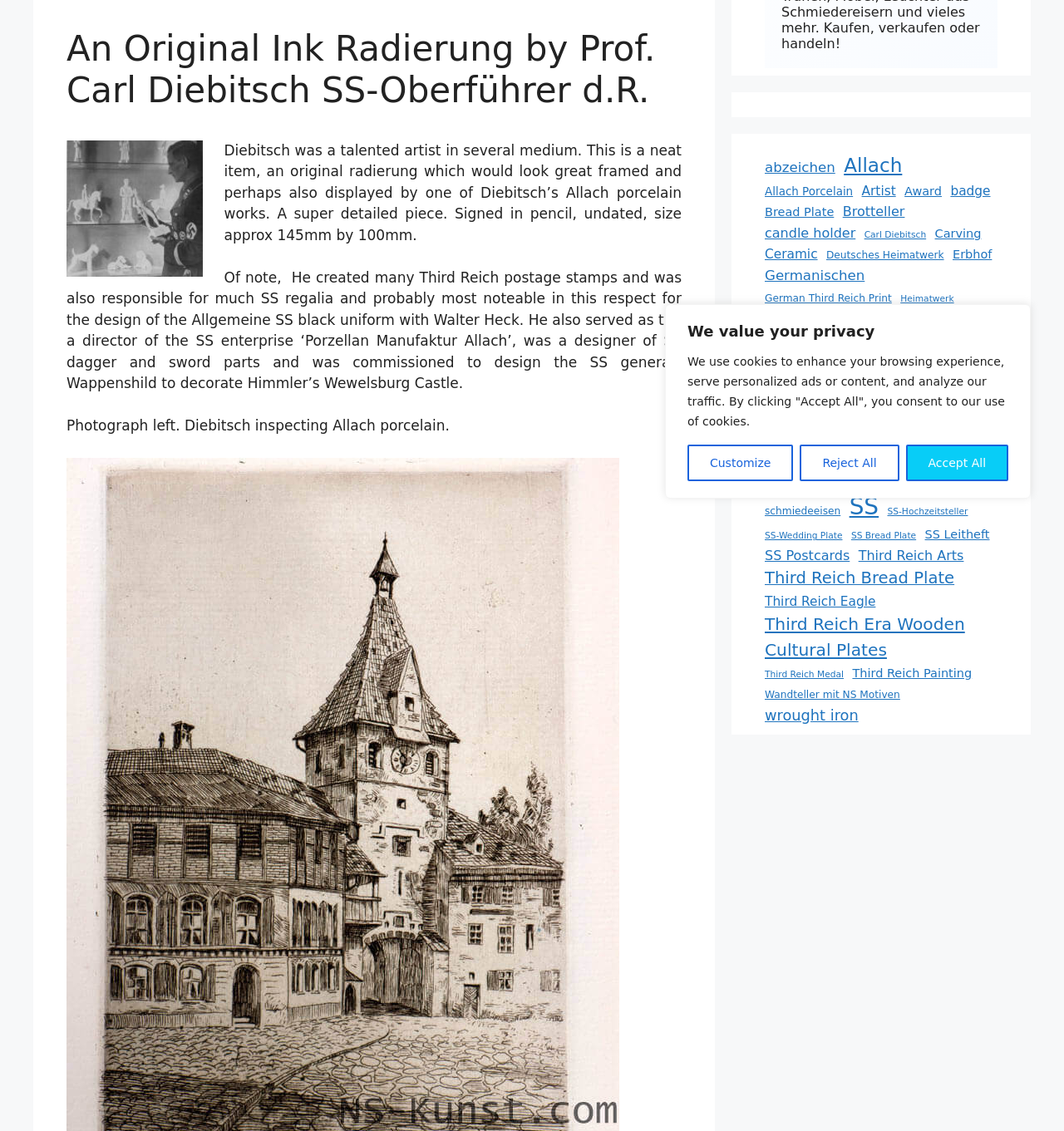Based on the element description, predict the bounding box coordinates (top-left x, top-left y, bottom-right x, bottom-right y) for the UI element in the screenshot: Reichsnährstand

[0.719, 0.414, 0.823, 0.432]